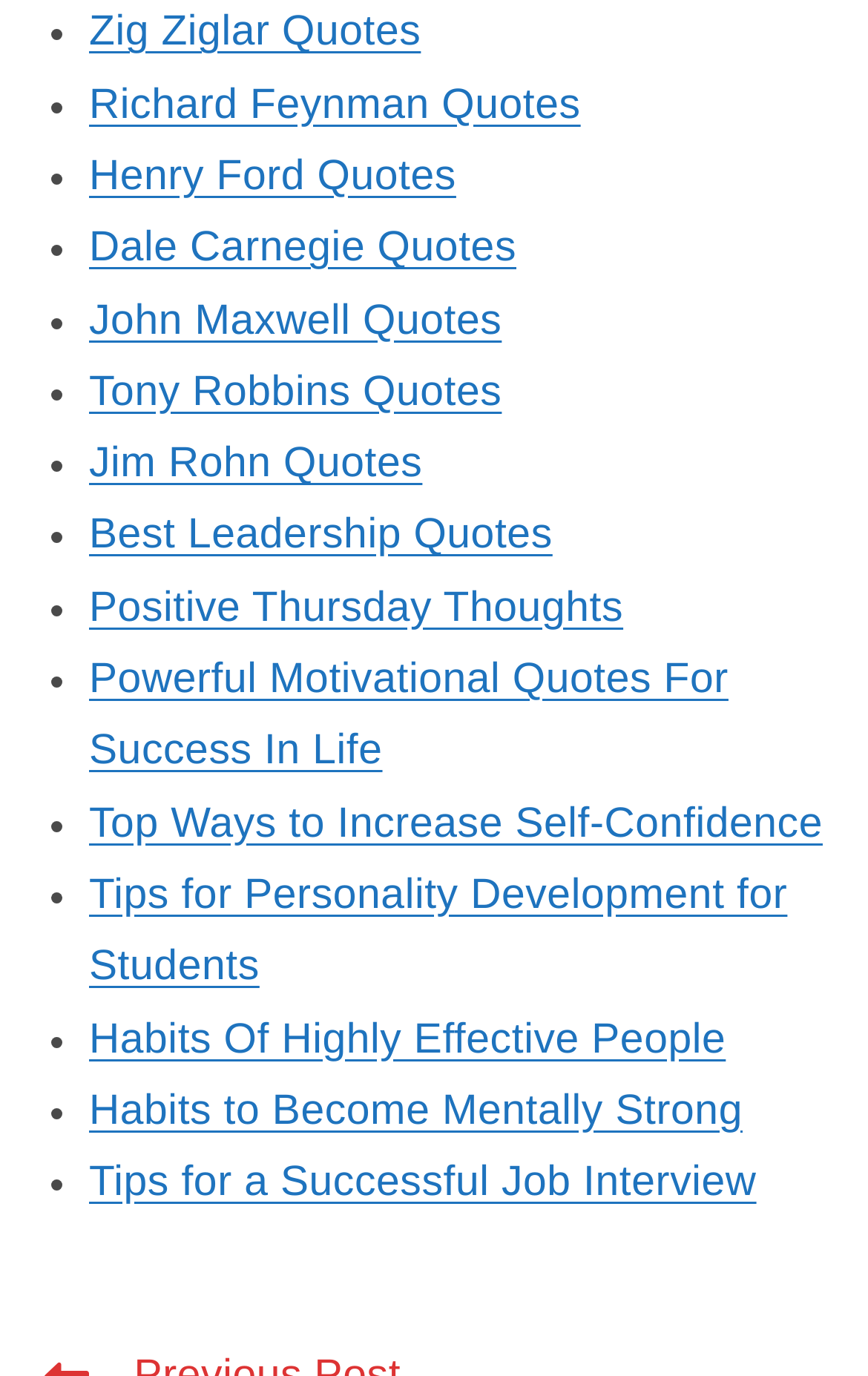What type of content is available on this webpage?
Please provide a single word or phrase answer based on the image.

Quotes and self-improvement articles